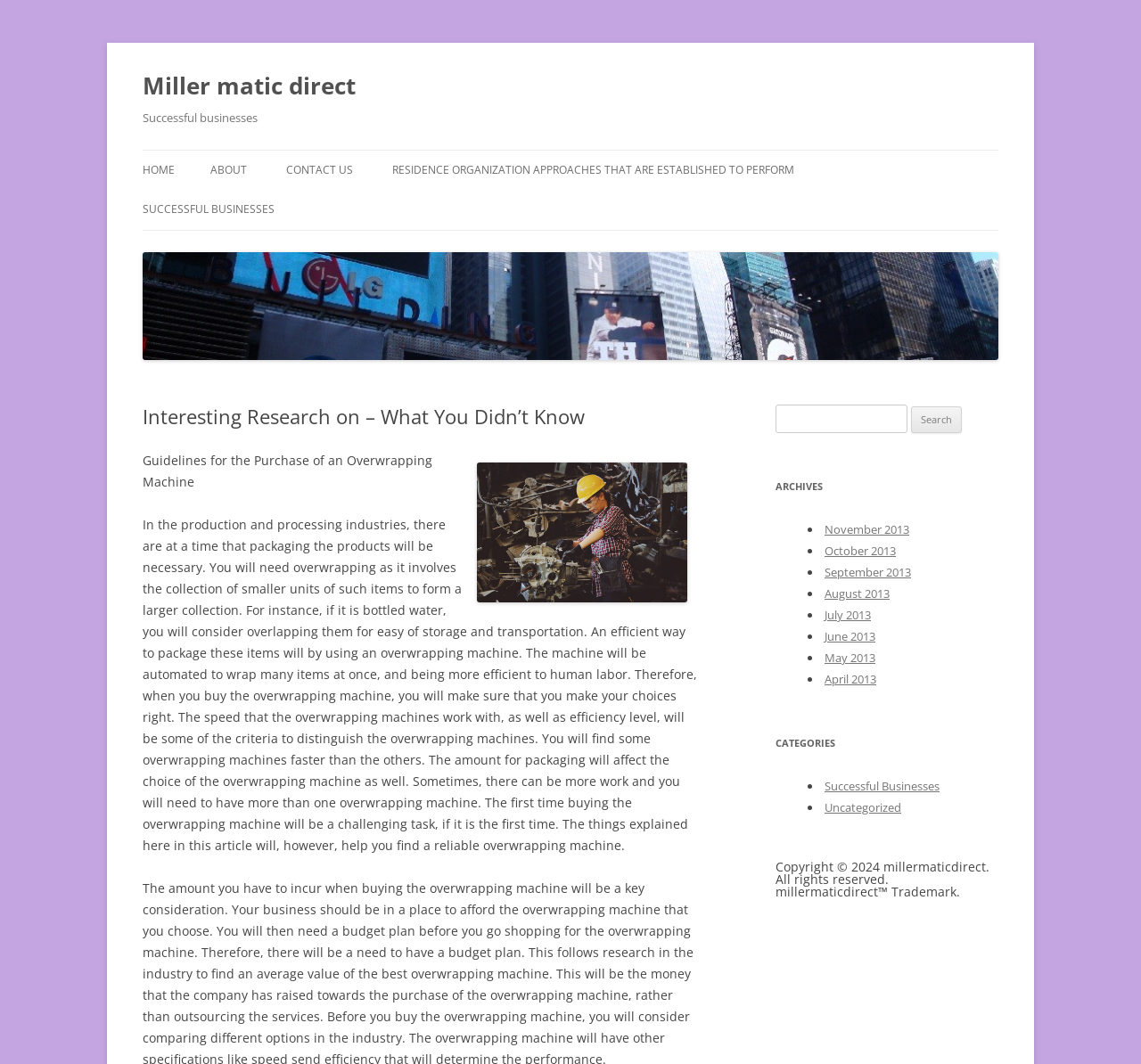Determine the bounding box coordinates of the clickable area required to perform the following instruction: "Click the 'HOME' link". The coordinates should be represented as four float numbers between 0 and 1: [left, top, right, bottom].

[0.125, 0.142, 0.153, 0.179]